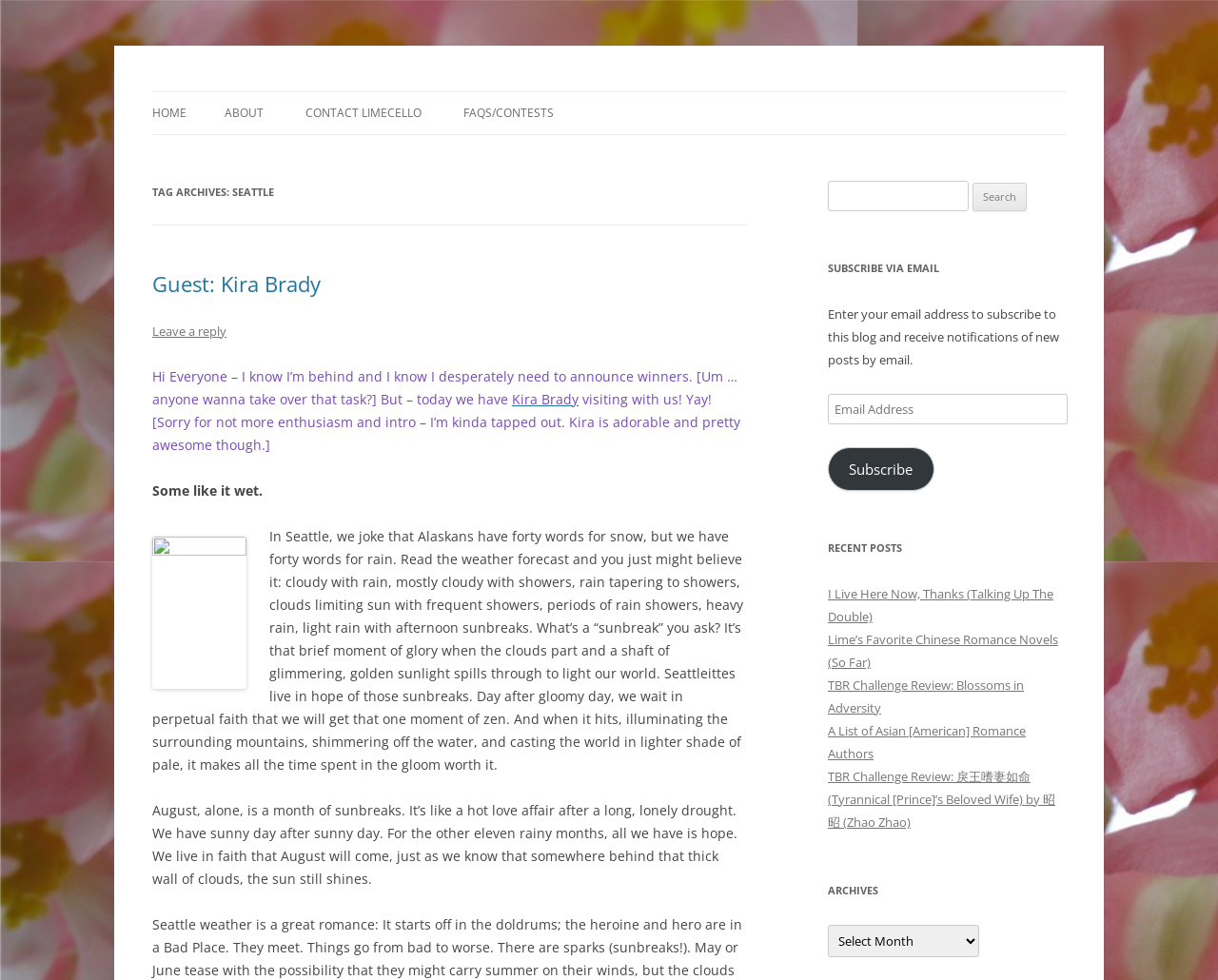Construct a thorough caption encompassing all aspects of the webpage.

This webpage is about Limecello, a blog focused on Seattle. At the top, there is a heading "Limecello" with a link to the same name. Below it, there is another heading "A Little Bit Tart, A Little Bit Sweet". 

On the top-left side, there is a navigation menu with links to "HOME", "ABOUT", "CONTACT LIMECELLO", and "FAQS/CONTESTS". 

Below the navigation menu, there is a header section with a heading "TAG ARCHIVES: SEATTLE". Within this section, there is a heading "Guest: Kira Brady" with a link to the same name. Below it, there is a block of text introducing Kira Brady, followed by a link to "Leave a reply". 

The main content of the webpage is a blog post. The post starts with a heading "Some like it wet." and features an image. The text of the post is about Seattle's weather, describing the city's rainy days and the brief moments of sunshine, which are referred to as "sunbreaks". The post also mentions that August is a month of sunbreaks, with sunny days throughout the month.

On the right side of the webpage, there is a search bar with a label "Search for:" and a button to submit the search query. Below the search bar, there is a section to subscribe to the blog via email, with a heading "SUBSCRIBE VIA EMAIL" and a form to enter an email address. 

Further down, there is a section with a heading "RECENT POSTS", listing several links to recent blog posts. Finally, there is a section with a heading "ARCHIVES", featuring a combobox to select archives.